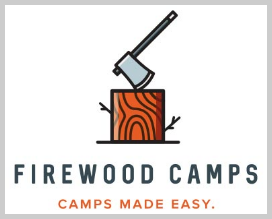Provide a comprehensive description of the image.

The image features a playful and stylized logo for "Firewood Camps." The design includes an illustrated wooden stump with arms, topped by a prominent, cartoonish axe that is poised above it, suggesting action and readiness. Below the stump, the text "FIREWOOD CAMPS" is displayed in bold, modern typography, while a smaller tagline reads "CAMPS MADE EASY." This logo embodies a fun, approachable vibe, perfect for a camp-themed brand, emphasizing simplicity and ease in the camping experience.